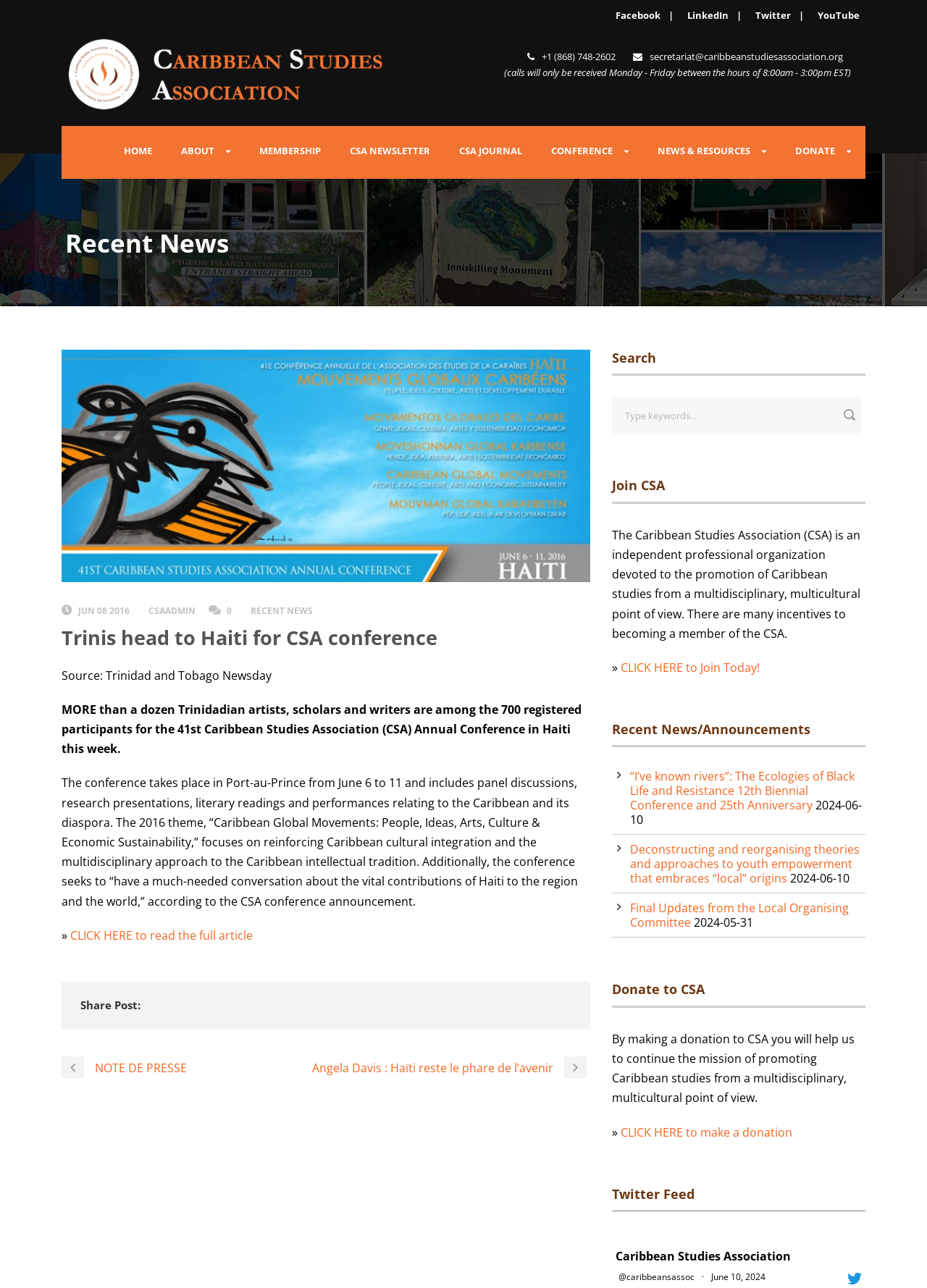Look at the image and write a detailed answer to the question: 
What is the name of the association?

The name of the association can be found in the top-left corner of the webpage, where it is written as 'Caribbean Studies Association » Trinis head to Haiti for CSA conference'.